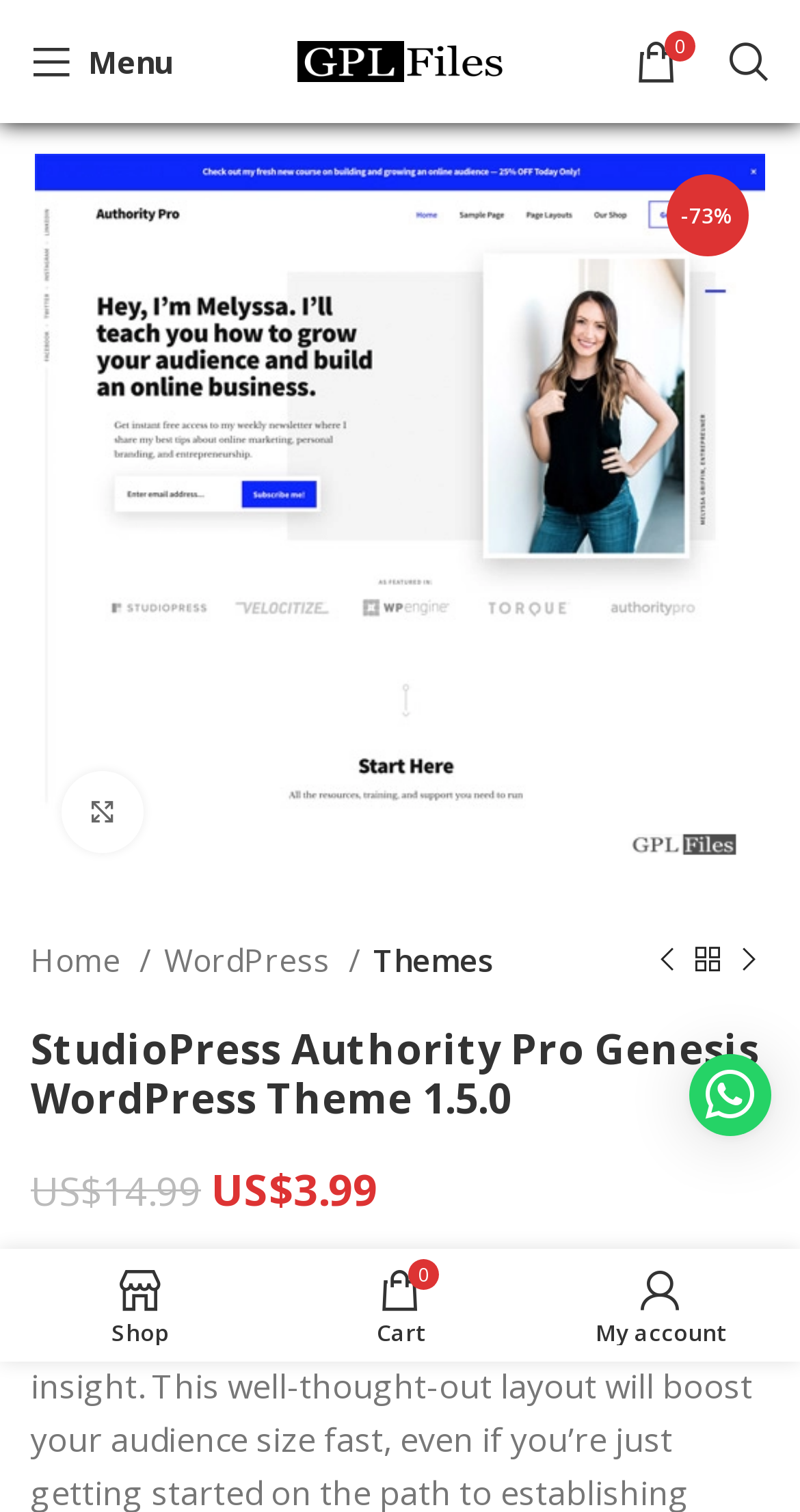Please identify the coordinates of the bounding box for the clickable region that will accomplish this instruction: "Open mobile menu".

[0.013, 0.014, 0.241, 0.068]